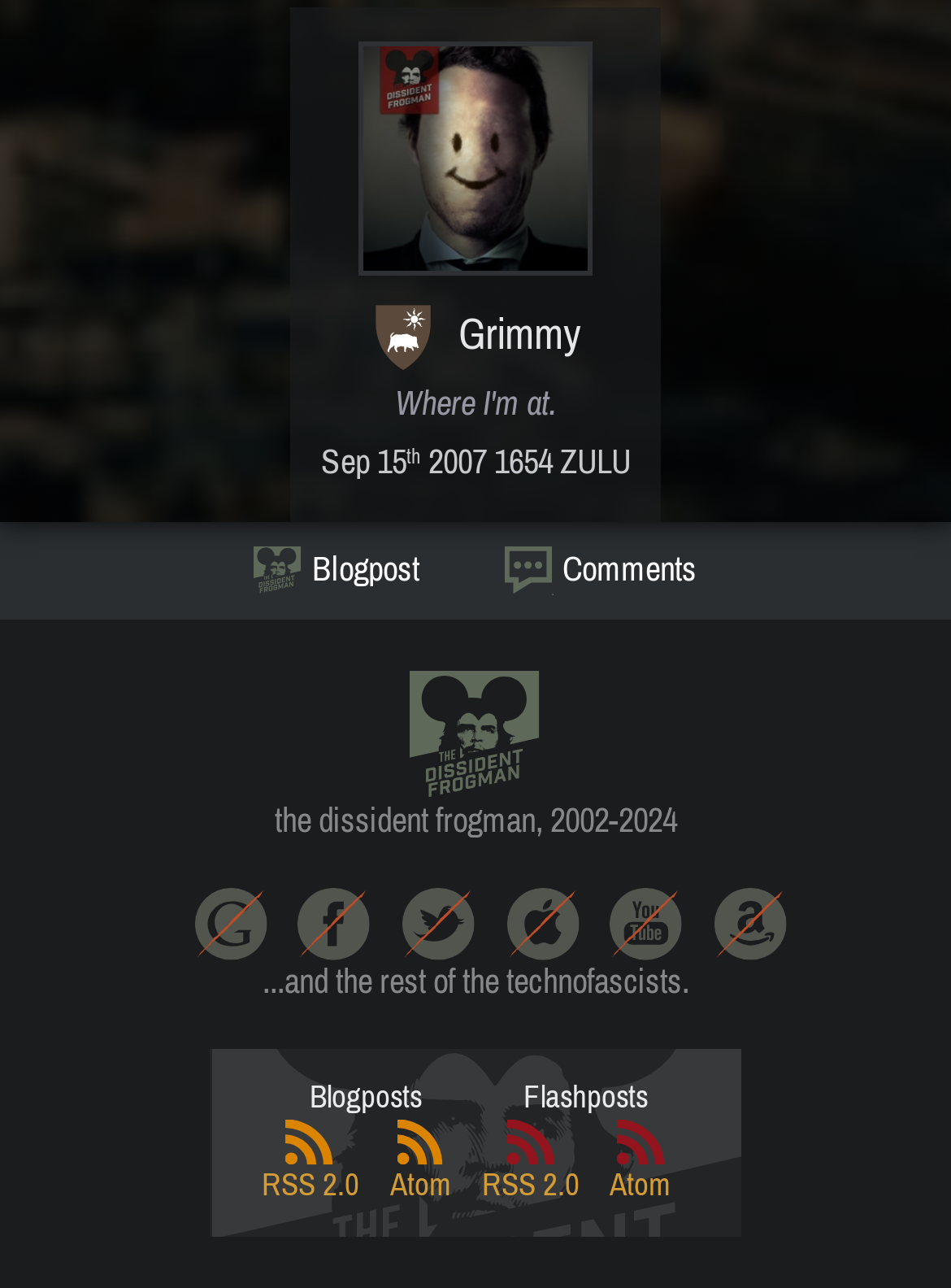Can you look at the image and give a comprehensive answer to the question:
What is the date of the blog post?

The date of the blog post can be found in the footer section of the webpage, specifically in the time element, which contains the static text 'Saturday, September 15th 2007 1654 ZULU'. The date can be extracted from this text.